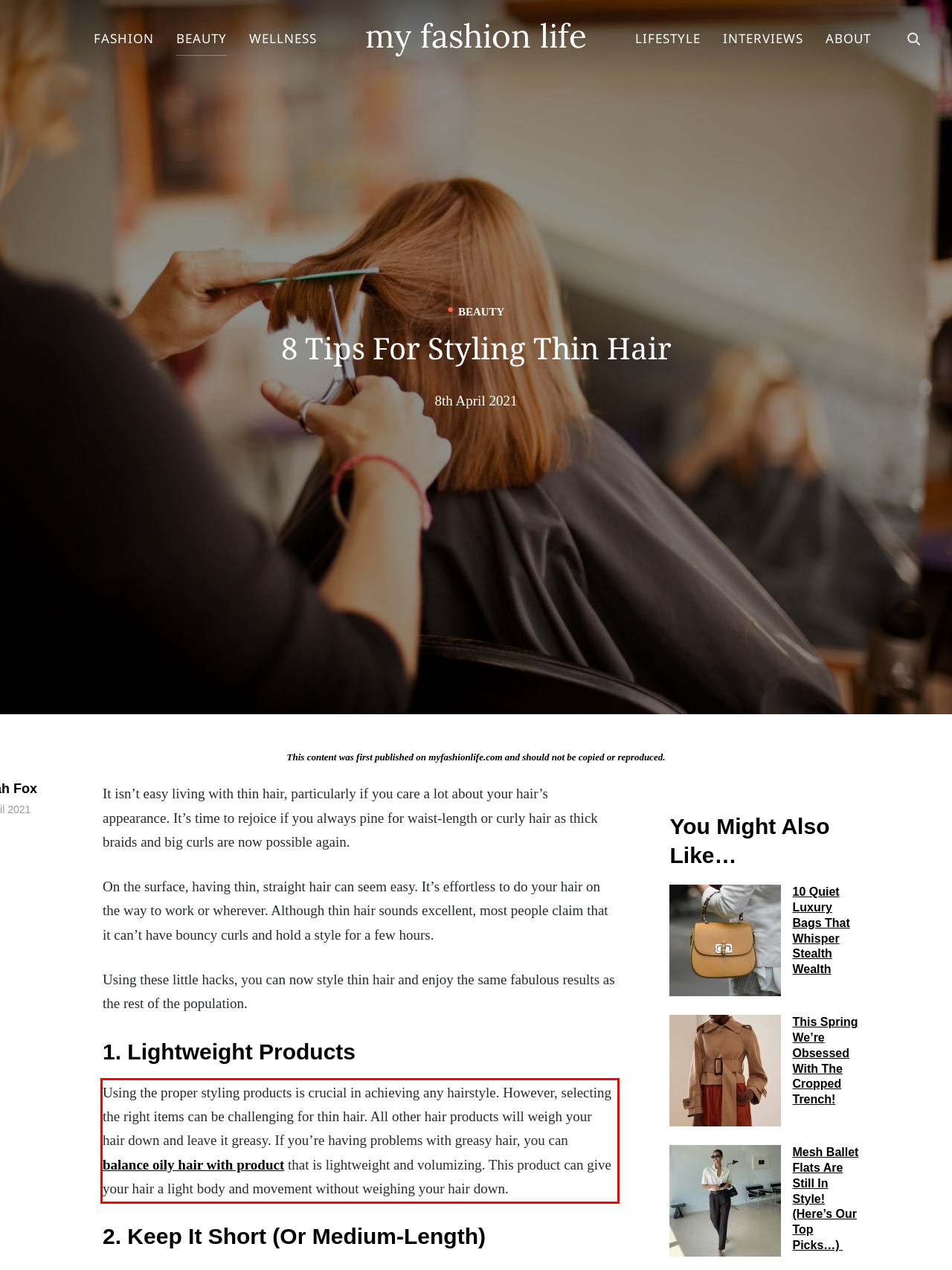Using the provided screenshot of a webpage, recognize the text inside the red rectangle bounding box by performing OCR.

Using the proper styling products is crucial in achieving any hairstyle. However, selecting the right items can be challenging for thin hair. All other hair products will weigh your hair down and leave it greasy. If you’re having problems with greasy hair, you can balance oily hair with product that is lightweight and volumizing. This product can give your hair a light body and movement without weighing your hair down.